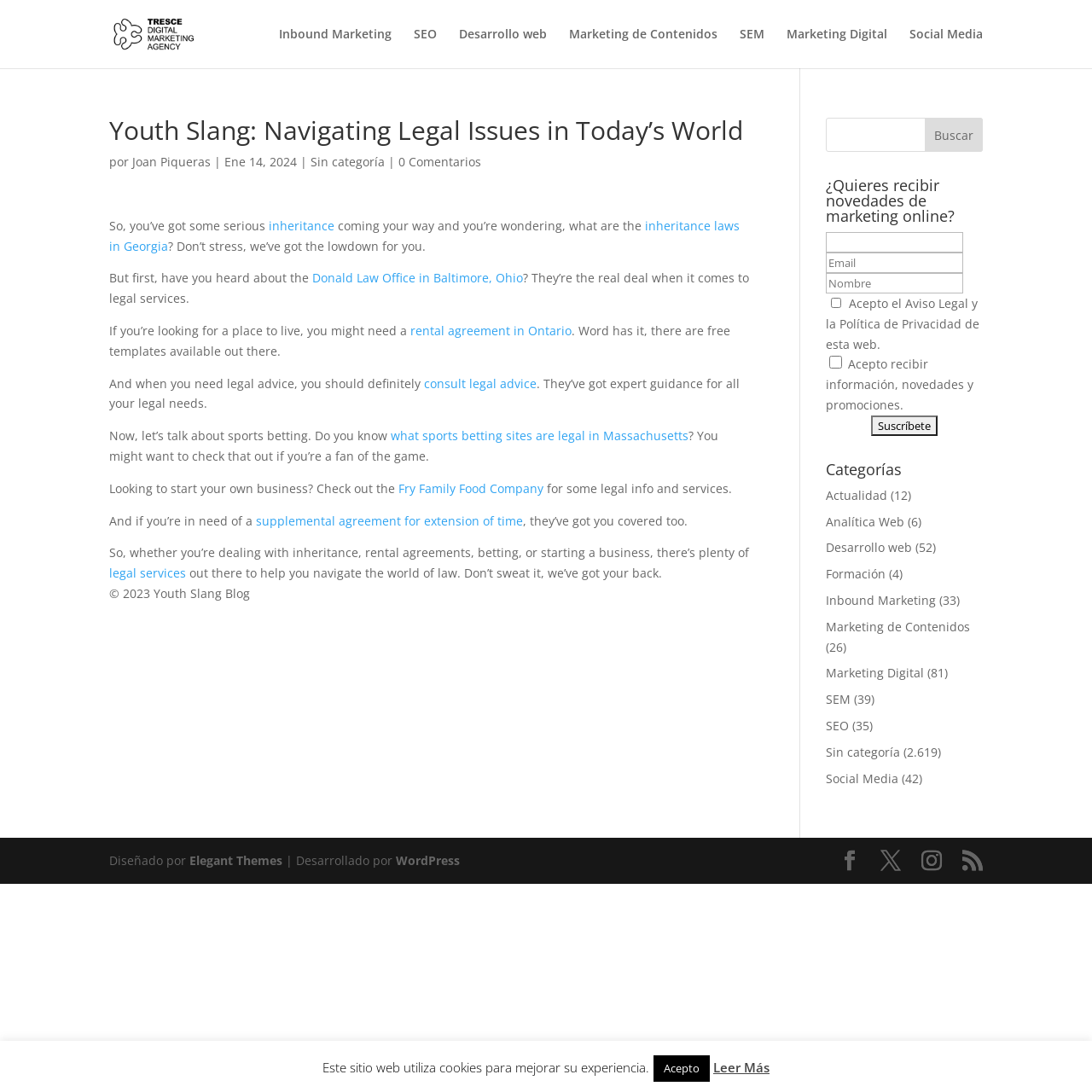Please determine the bounding box coordinates of the element to click on in order to accomplish the following task: "Search for something". Ensure the coordinates are four float numbers ranging from 0 to 1, i.e., [left, top, right, bottom].

[0.756, 0.108, 0.9, 0.139]